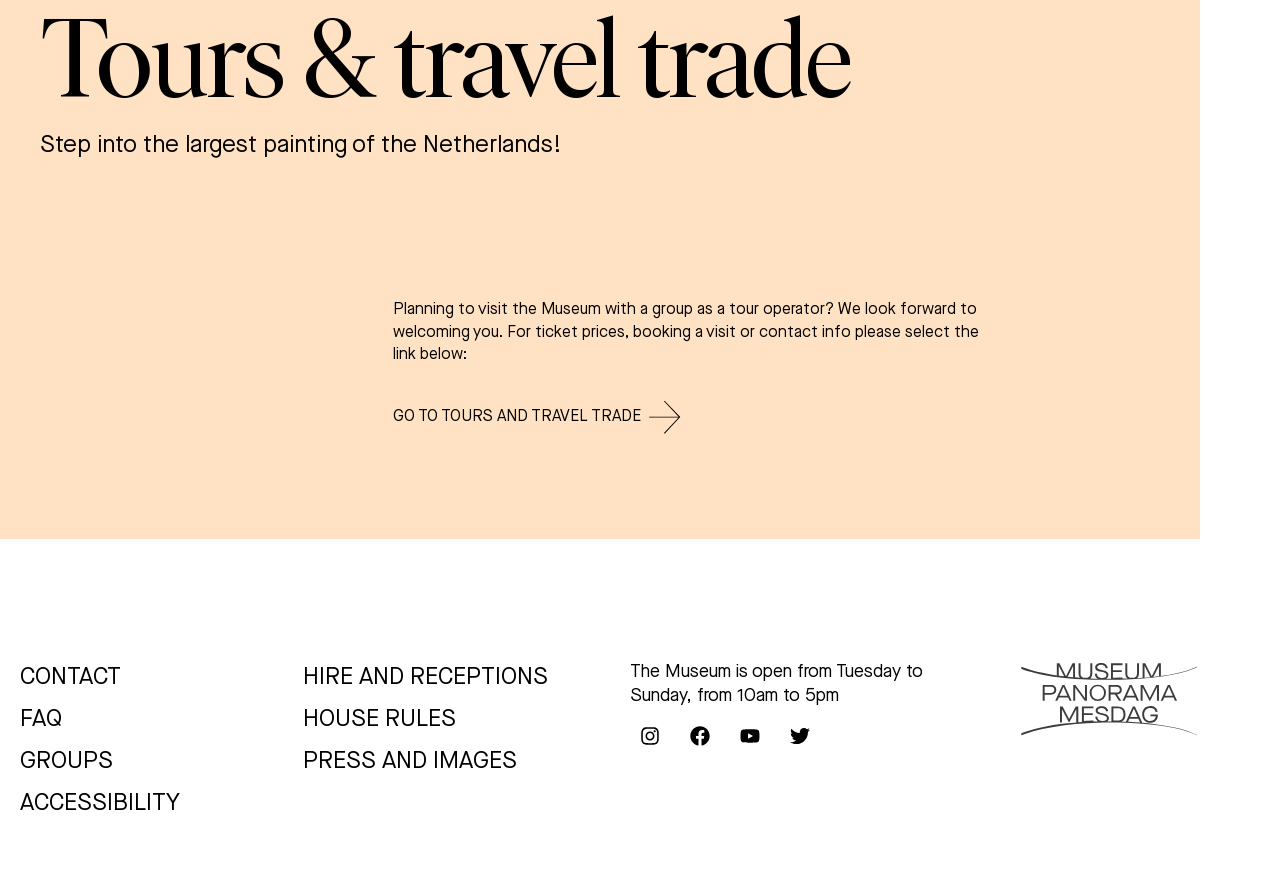What is the purpose of the link 'GO TO TOURS AND TRAVEL TRADE'?
Answer the question with a single word or phrase by looking at the picture.

For tour operators